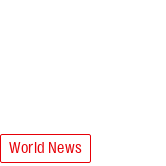What is the opera composed by?
Deliver a detailed and extensive answer to the question.

The opera 'Carmen' is composed by Georges Bizet, as mentioned in the context of the image 'Carmen by Bizet'.